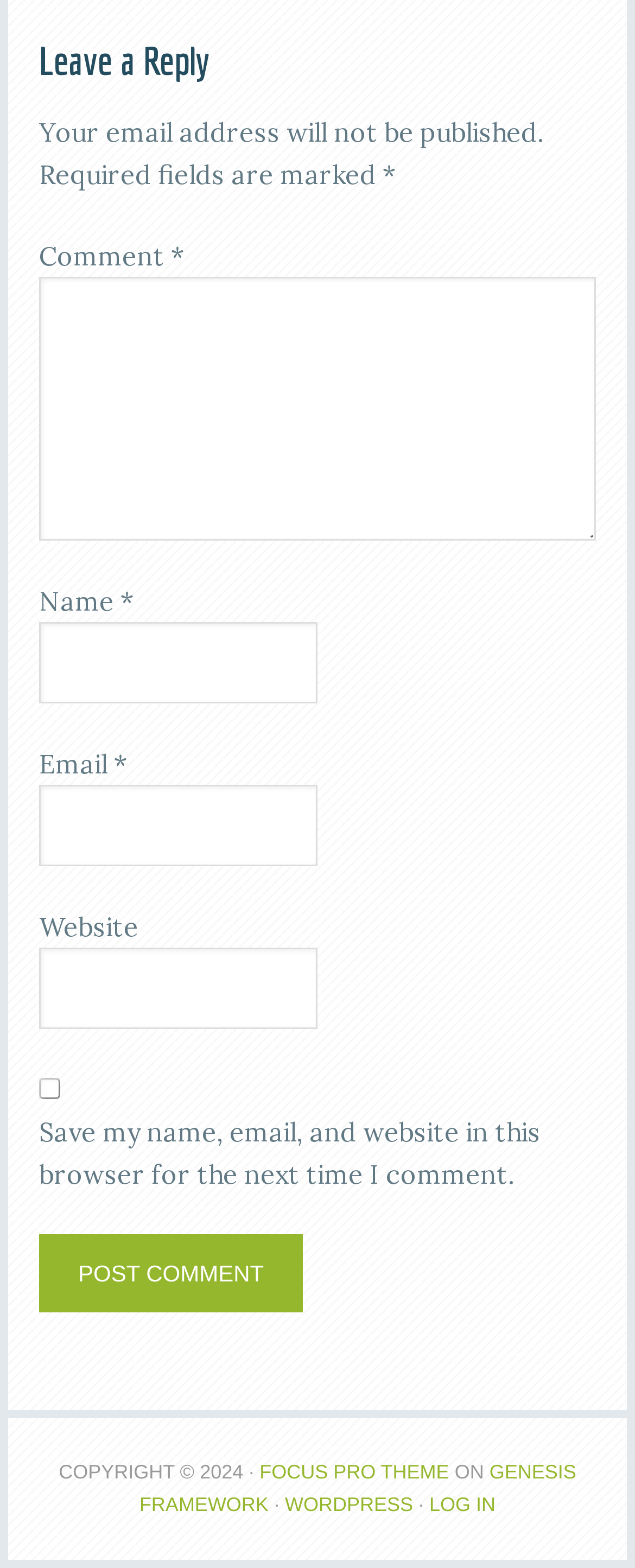Provide the bounding box coordinates for the area that should be clicked to complete the instruction: "post the comment".

[0.062, 0.787, 0.477, 0.837]